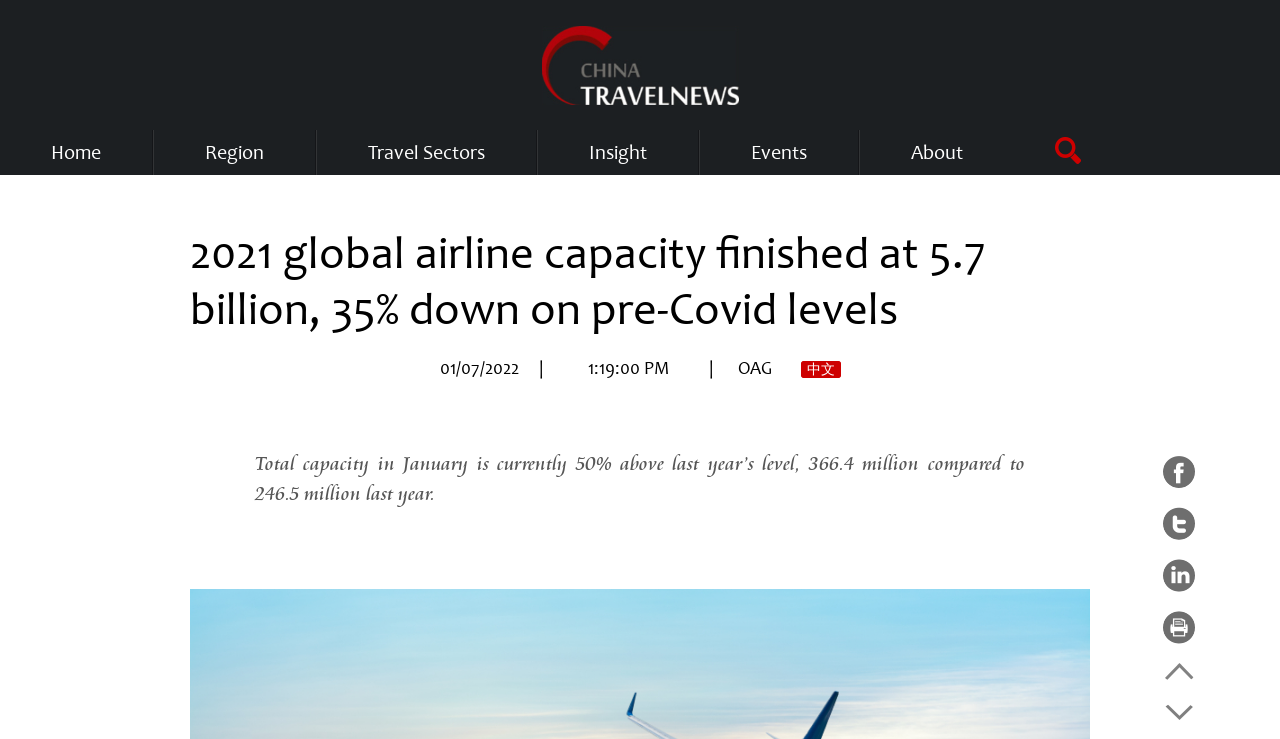Please provide a comprehensive answer to the question below using the information from the image: What is the date of the article?

The answer can be found in the static text element that says '01/07/2022' which is located near the top of the webpage.